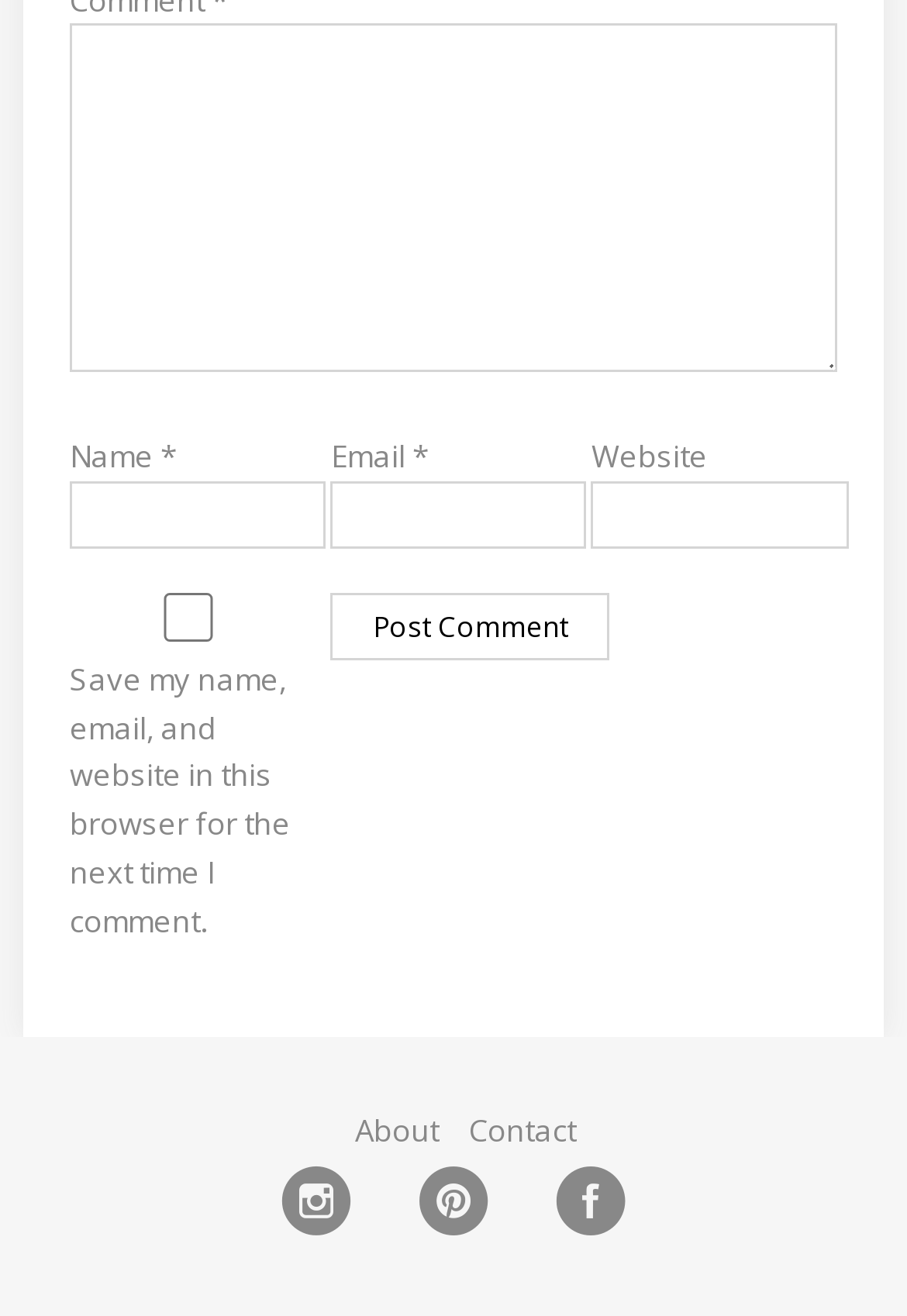Answer the question in one word or a short phrase:
How many links are in the footer?

5